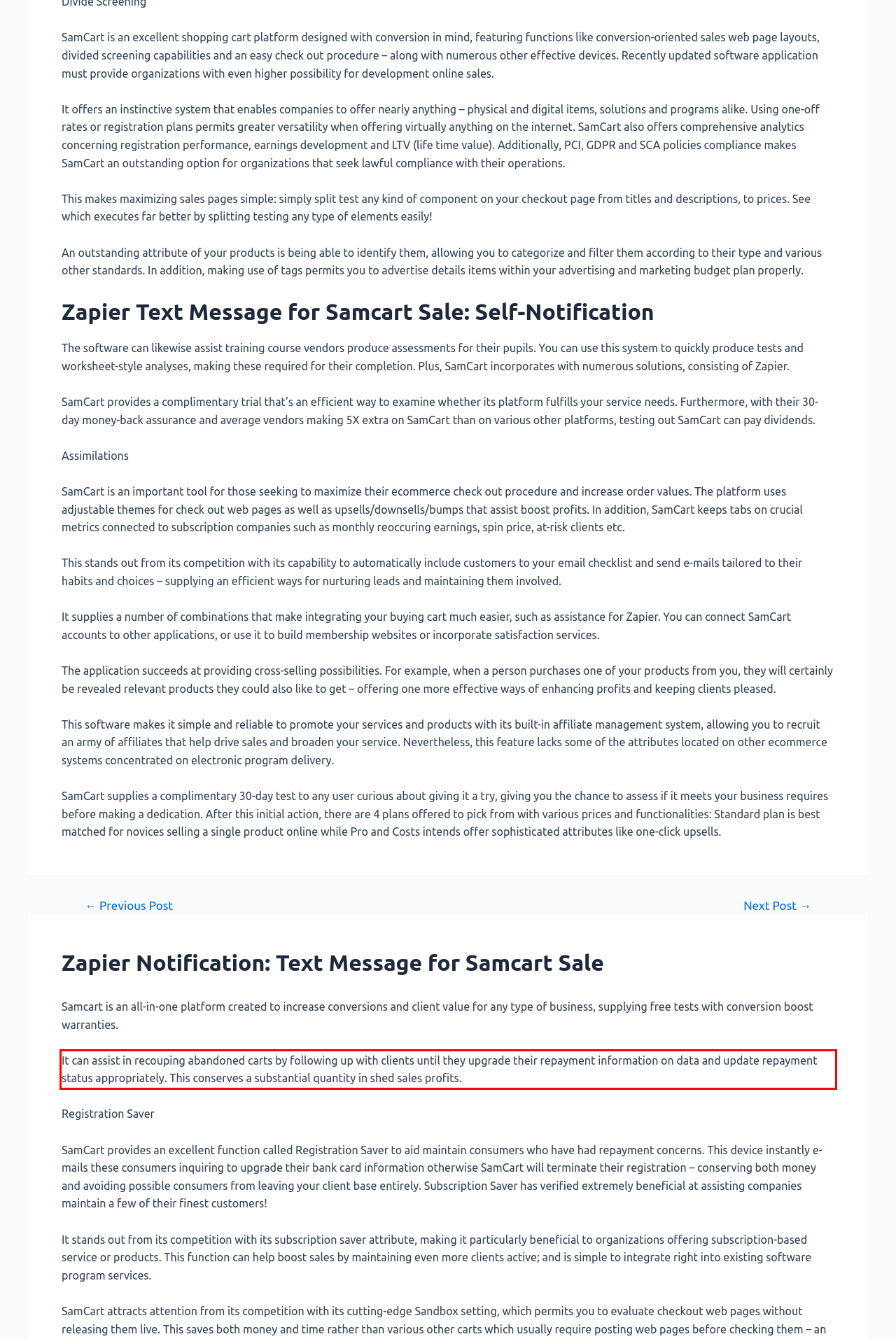With the given screenshot of a webpage, locate the red rectangle bounding box and extract the text content using OCR.

It can assist in recouping abandoned carts by following up with clients until they upgrade their repayment information on data and update repayment status appropriately. This conserves a substantial quantity in shed sales profits.